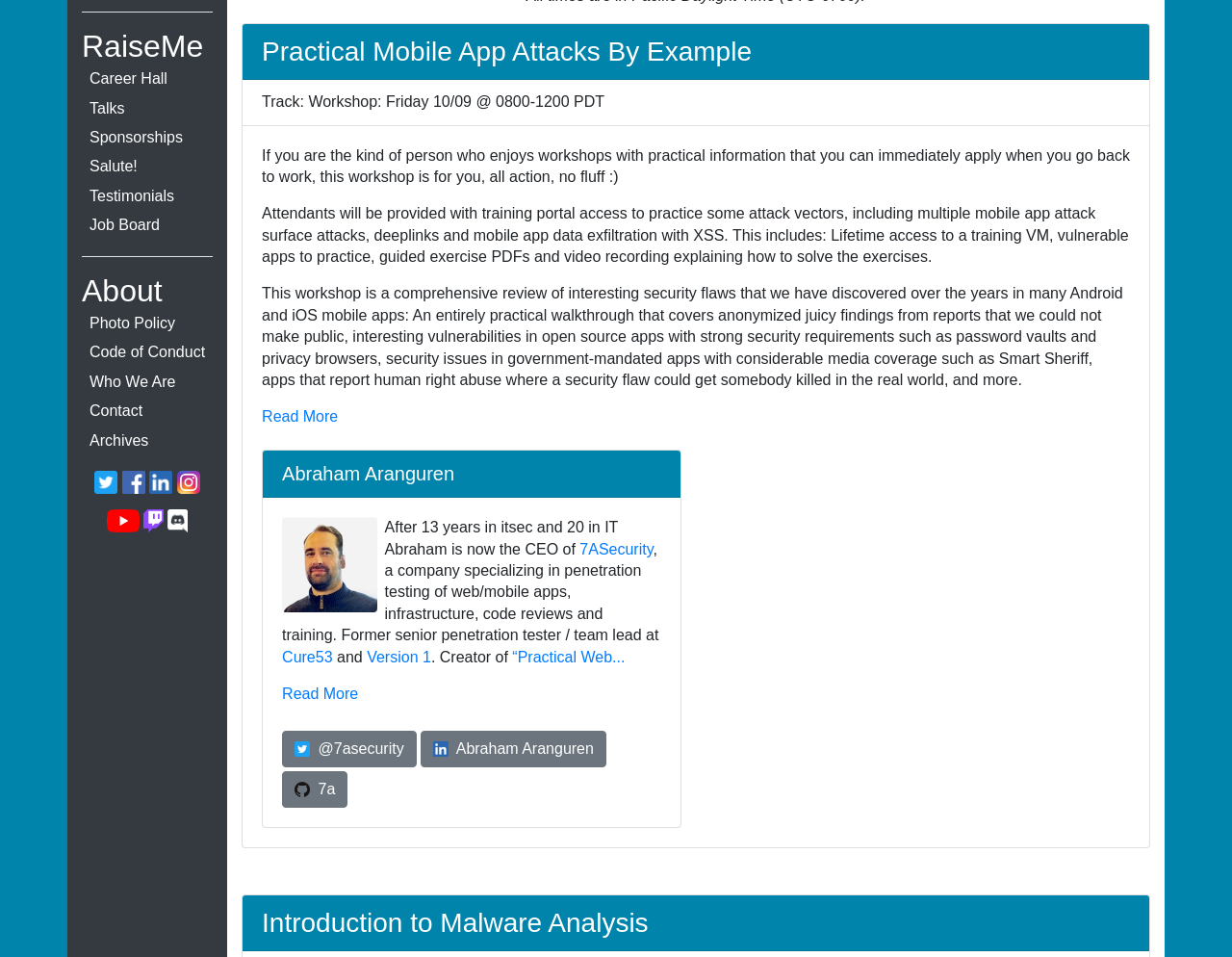Extract the bounding box coordinates of the UI element described by: "Salute!". The coordinates should include four float numbers ranging from 0 to 1, e.g., [left, top, right, bottom].

[0.066, 0.159, 0.173, 0.19]